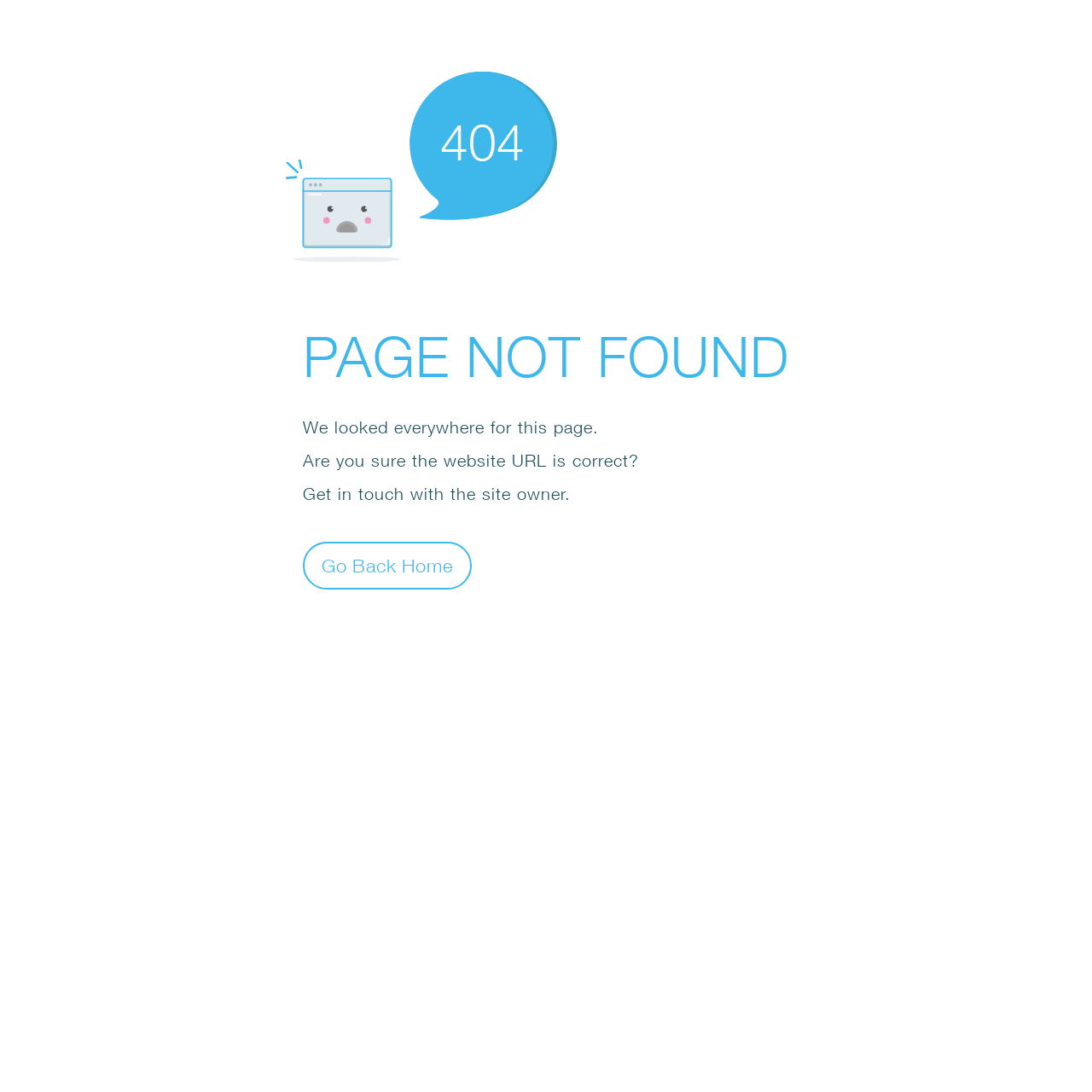What is the suggestion to the user?
Refer to the image and give a detailed answer to the query.

The webpage suggests to the user to 'Get in touch with the site owner' if they are unable to find the requested page, implying that the site owner may be able to assist in resolving the issue.